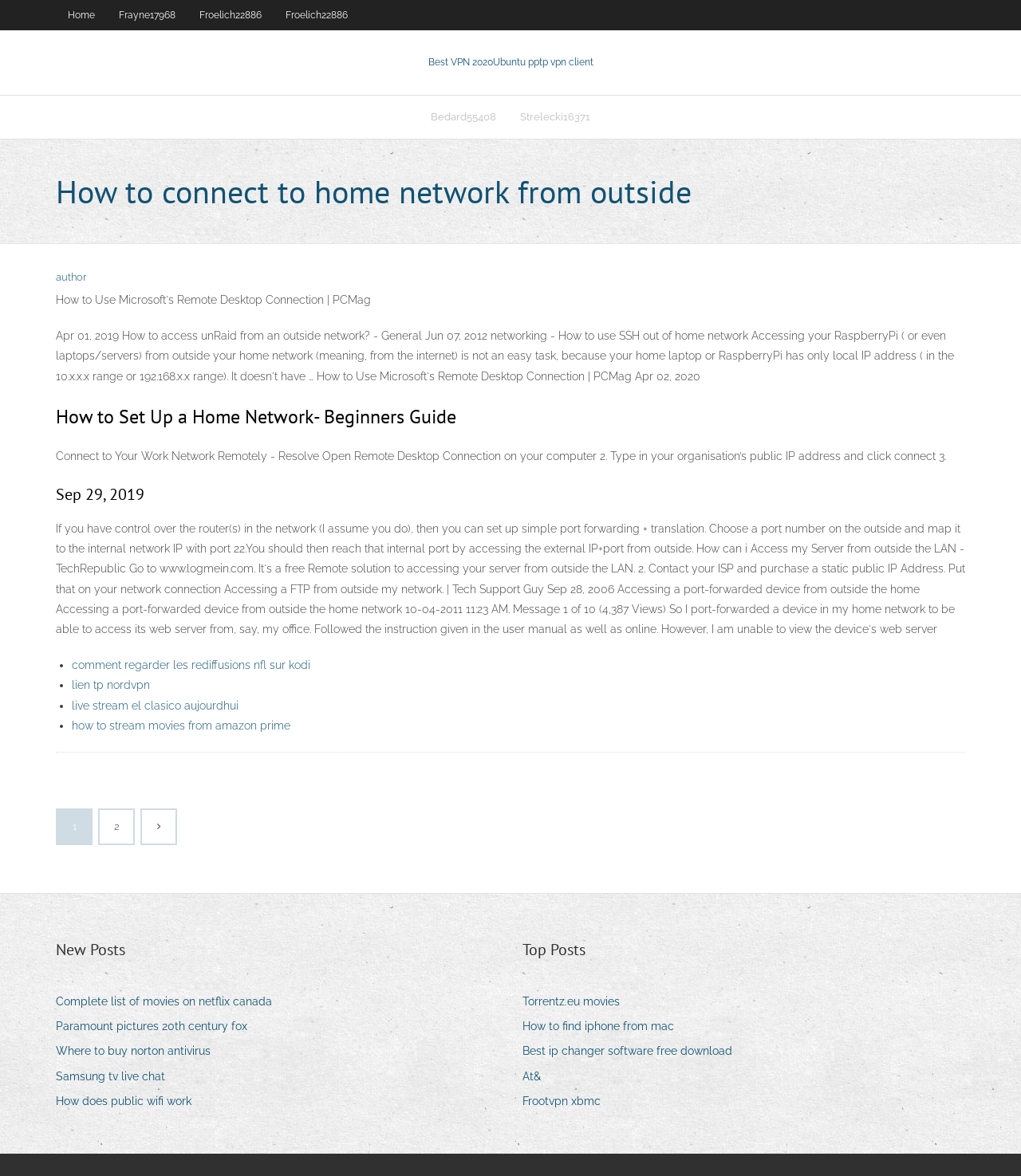Determine the bounding box coordinates of the clickable element necessary to fulfill the instruction: "Click on the 'comment regarder les rediffusions nfl sur kodi' link". Provide the coordinates as four float numbers within the 0 to 1 range, i.e., [left, top, right, bottom].

[0.07, 0.56, 0.304, 0.571]